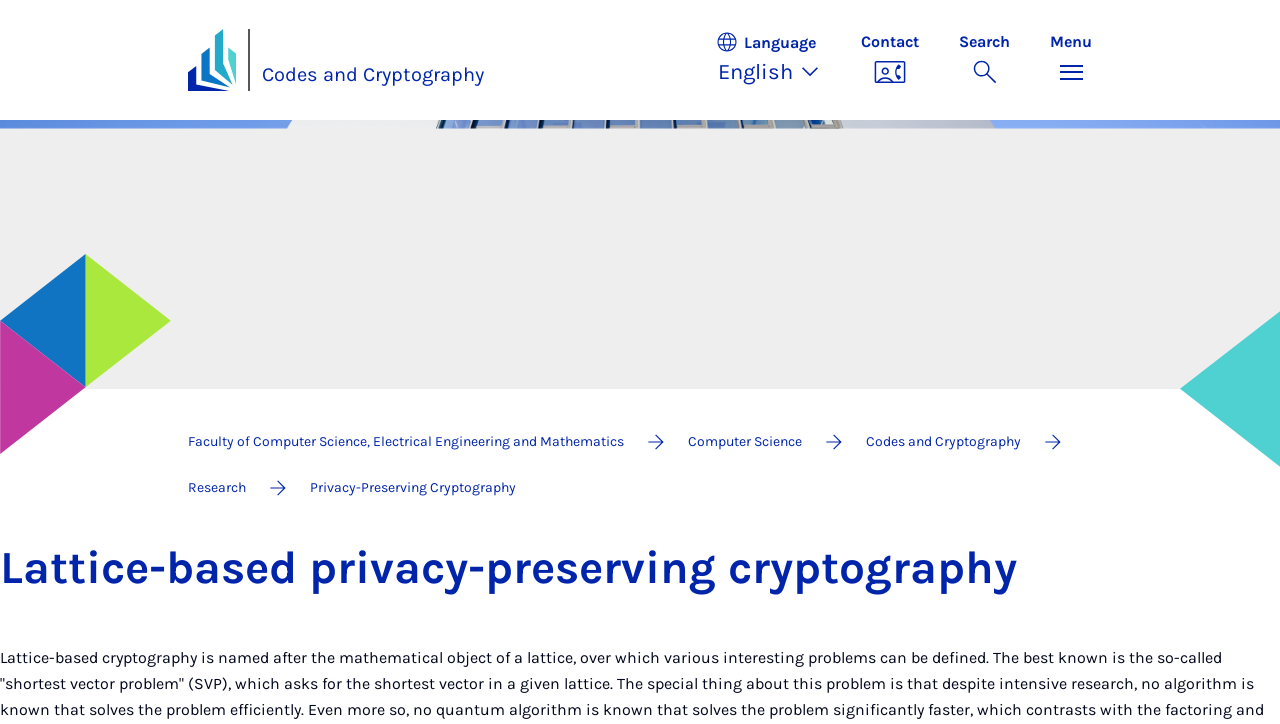Can you pinpoint the bounding box coordinates for the clickable element required for this instruction: "Toggle the menu"? The coordinates should be four float numbers between 0 and 1, i.e., [left, top, right, bottom].

[0.805, 0.044, 0.869, 0.122]